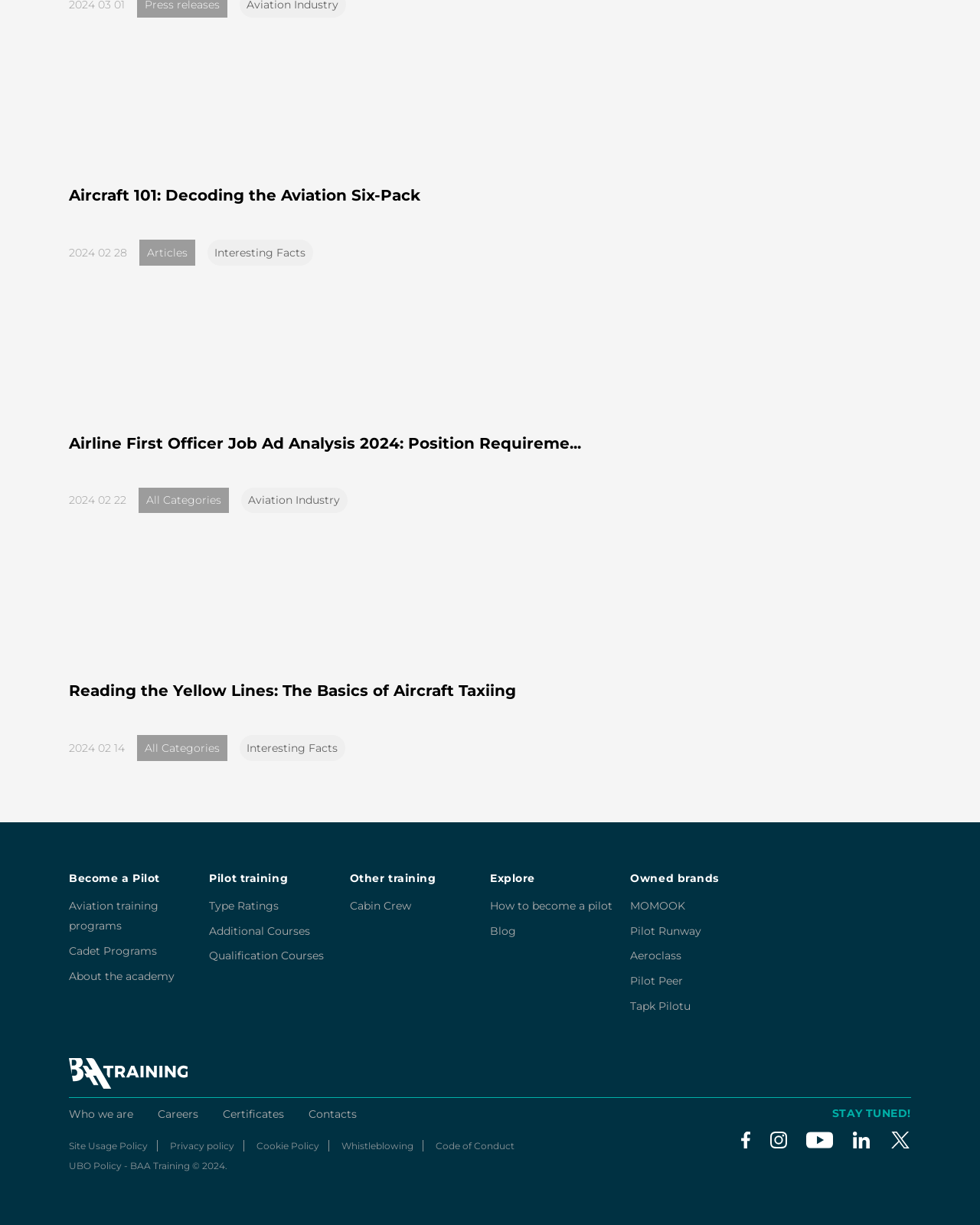Answer the question with a brief word or phrase:
What is the date of the second article?

2024 02 22